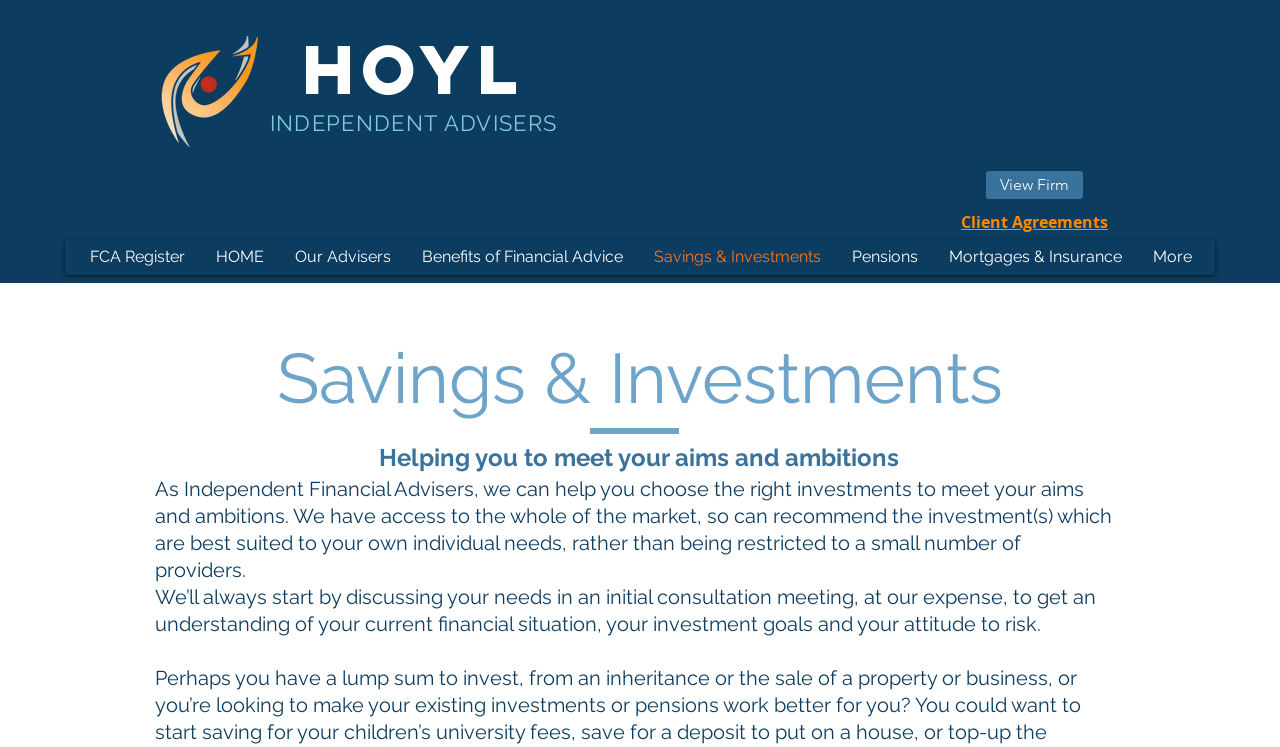Mark the bounding box of the element that matches the following description: "Our Advisers".

[0.218, 0.32, 0.317, 0.368]